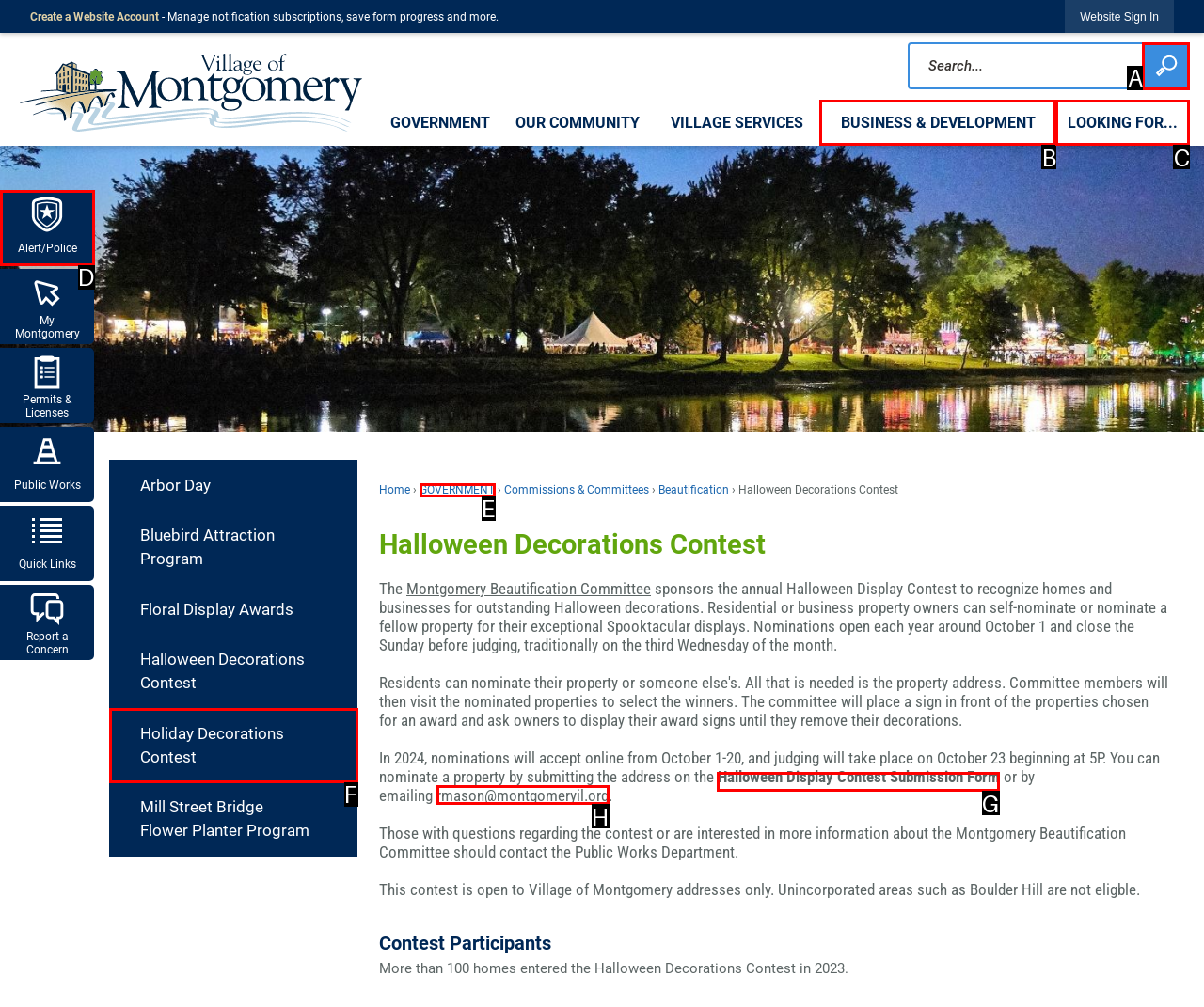Which lettered option should I select to achieve the task: Submit an address for the Halloween Decorations Contest according to the highlighted elements in the screenshot?

G